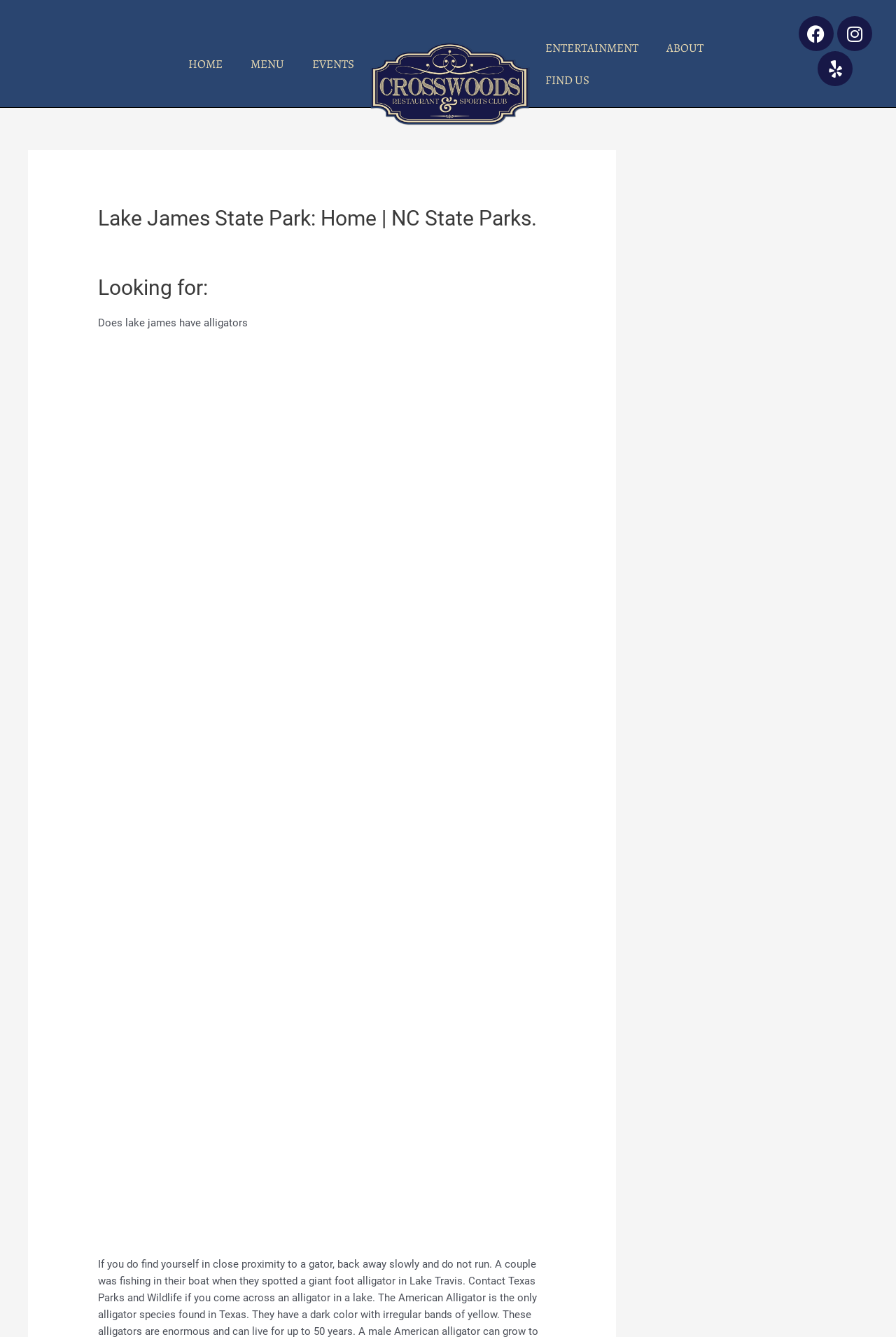Summarize the contents and layout of the webpage in detail.

The webpage is about Lake James State Park, with a focus on its home page and related information. At the top, there is a navigation menu with links to "HOME", "MENU", "EVENTS", and other sections. Below the navigation menu, there is a header section with the title "Lake James State Park: Home | NC State Parks." and a link to leave a comment.

To the right of the header section, there are social media links to Facebook, Instagram, and Yelp. Below the header section, there is a section with a heading "Looking for:" followed by a question "Does lake james have alligators" and a link to "Click here to ENTER".

The rest of the page is filled with a series of blank lines, indicated by the repeated "\xa0" static text elements. There are no images on the page. The overall layout is organized, with clear headings and concise text.